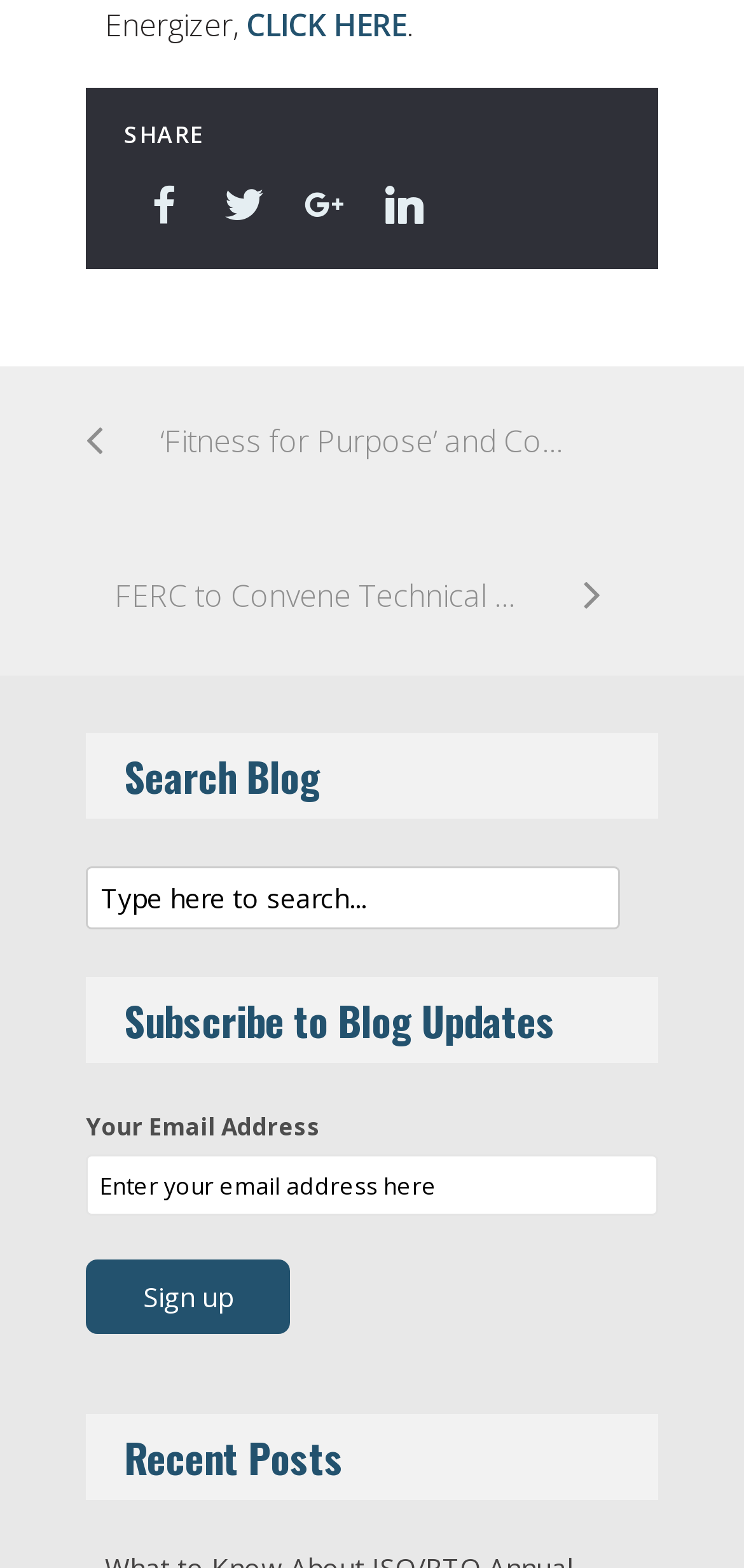Find the coordinates for the bounding box of the element with this description: "CLICK HERE".

[0.331, 0.002, 0.546, 0.029]